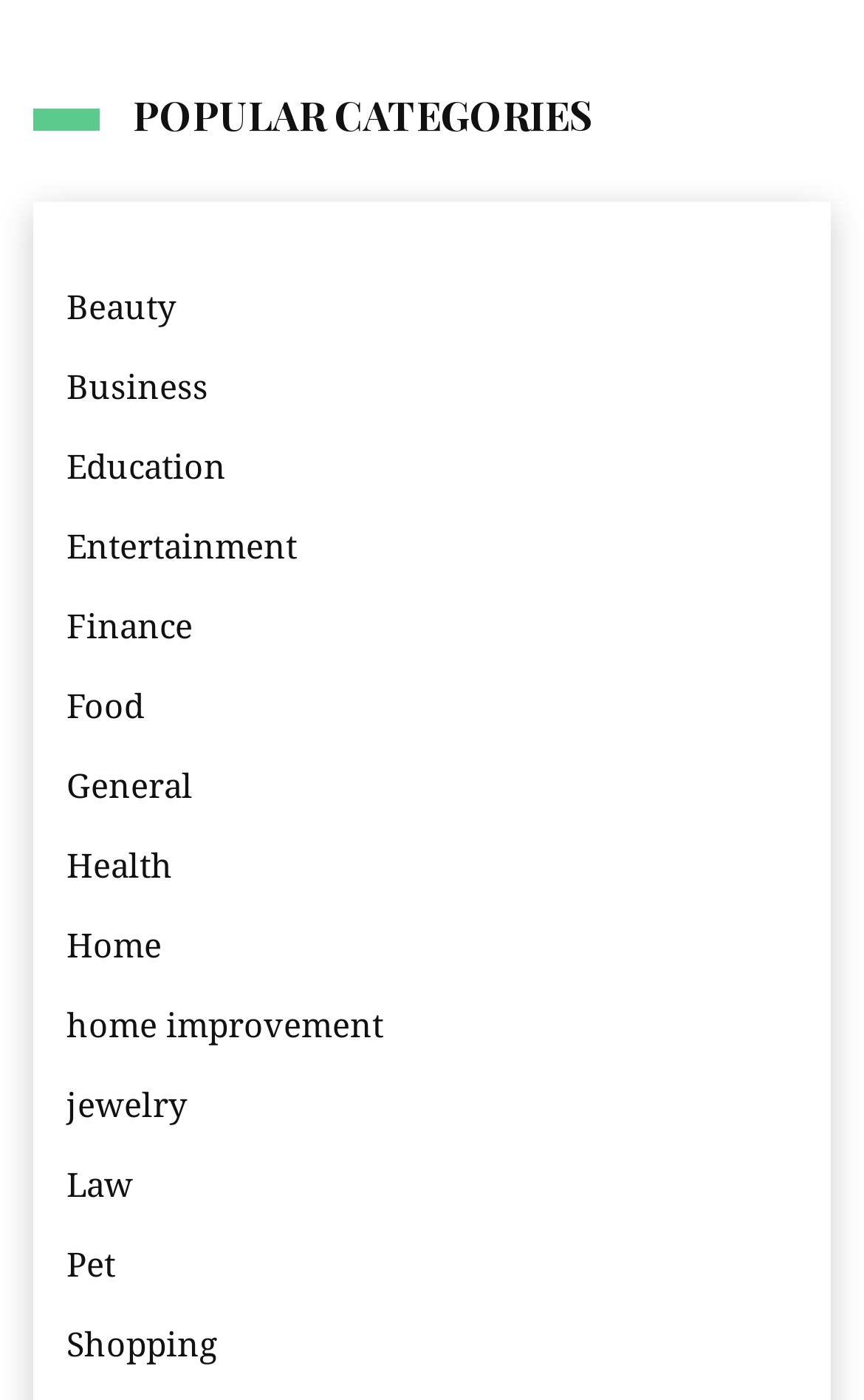What is the category that comes after 'Entertainment'?
Using the image, answer in one word or phrase.

Finance